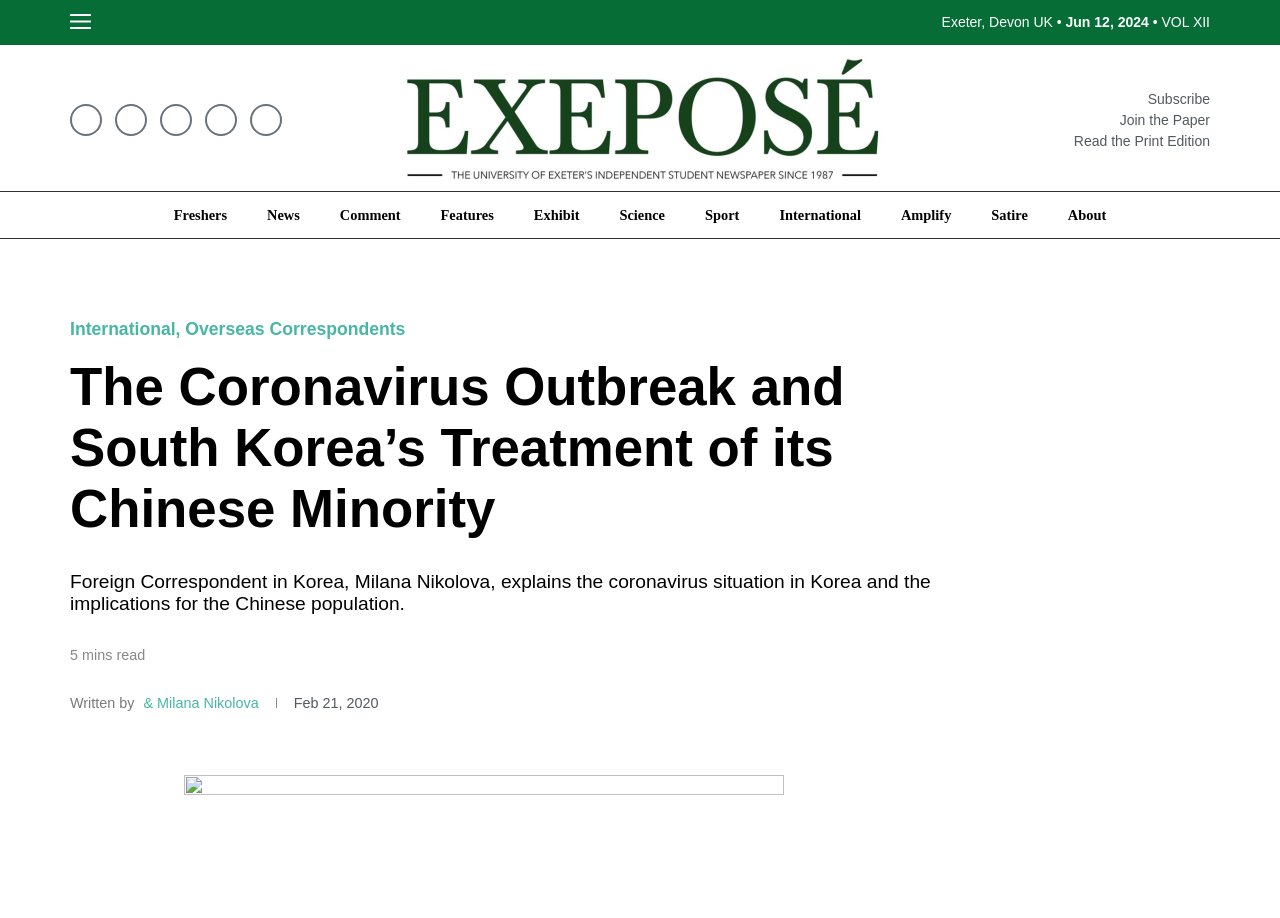Answer the question using only one word or a concise phrase: What is the location of Exeposé Online?

Exeter, Devon UK